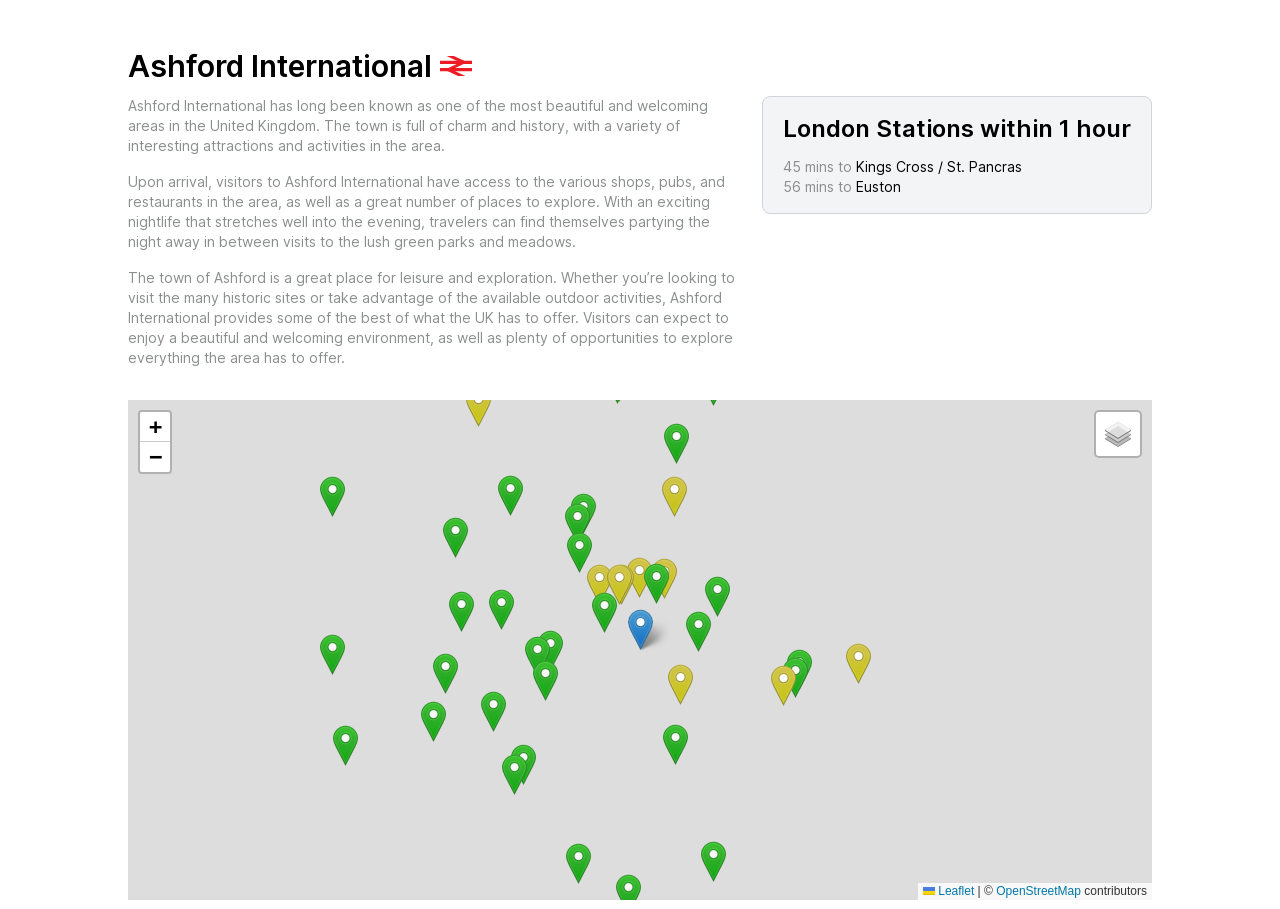Locate the bounding box coordinates of the clickable element to fulfill the following instruction: "View Kings Cross / St. Pancras station details". Provide the coordinates as four float numbers between 0 and 1 in the format [left, top, right, bottom].

[0.669, 0.174, 0.798, 0.193]